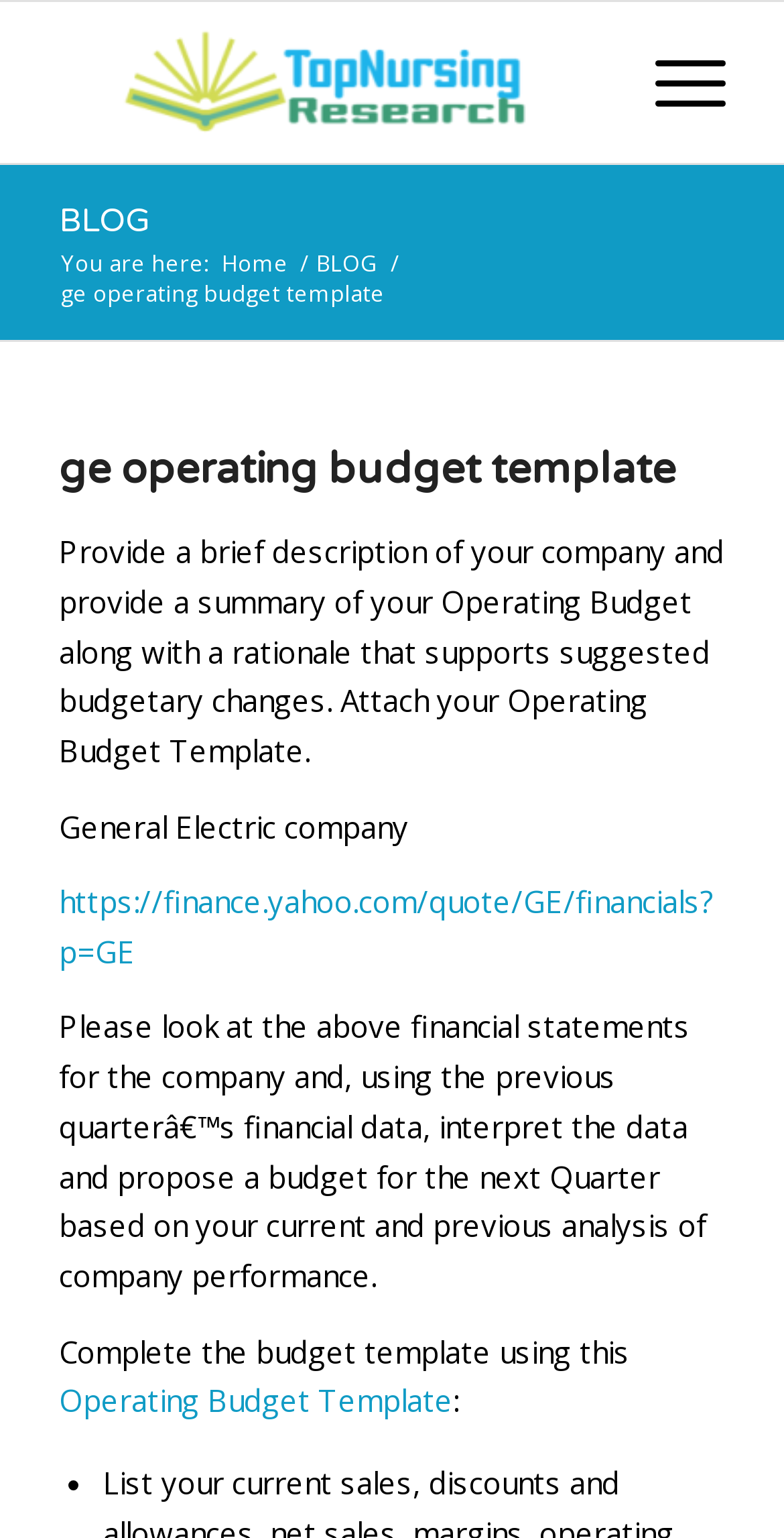What is the relationship between the current and previous quarter's data?
Give a detailed response to the question by analyzing the screenshot.

The relationship between the current and previous quarter's data is that the previous quarter's data is used to analyze the company's performance and propose a budget for the next quarter, as stated in the instruction 'using the previous quarter’s financial data, interpret the data and propose a budget for the next Quarter'.